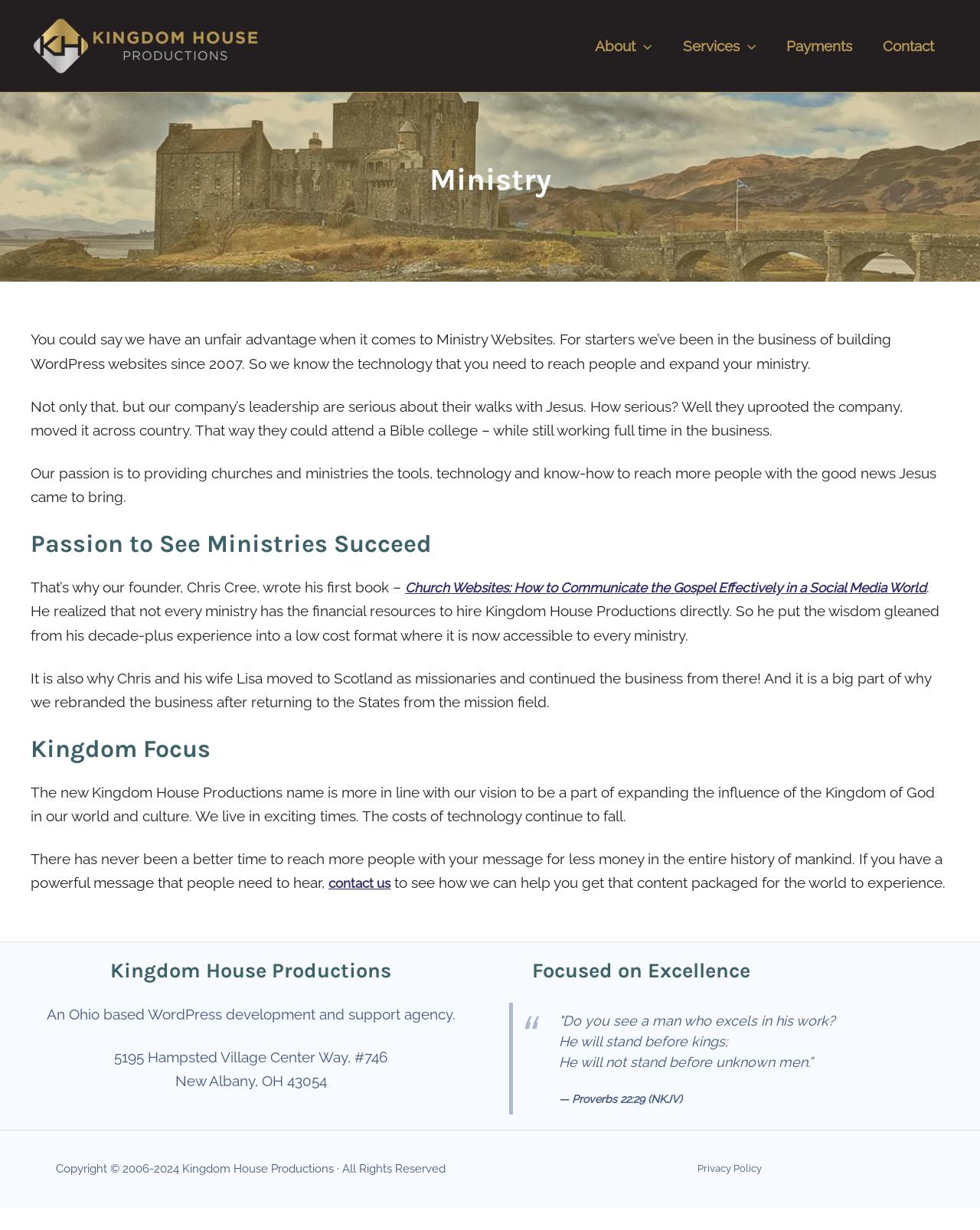Please locate the bounding box coordinates for the element that should be clicked to achieve the following instruction: "Read the book 'Church Websites: How to Communicate the Gospel Effectively in a Social Media World'". Ensure the coordinates are given as four float numbers between 0 and 1, i.e., [left, top, right, bottom].

[0.031, 0.47, 0.95, 0.504]